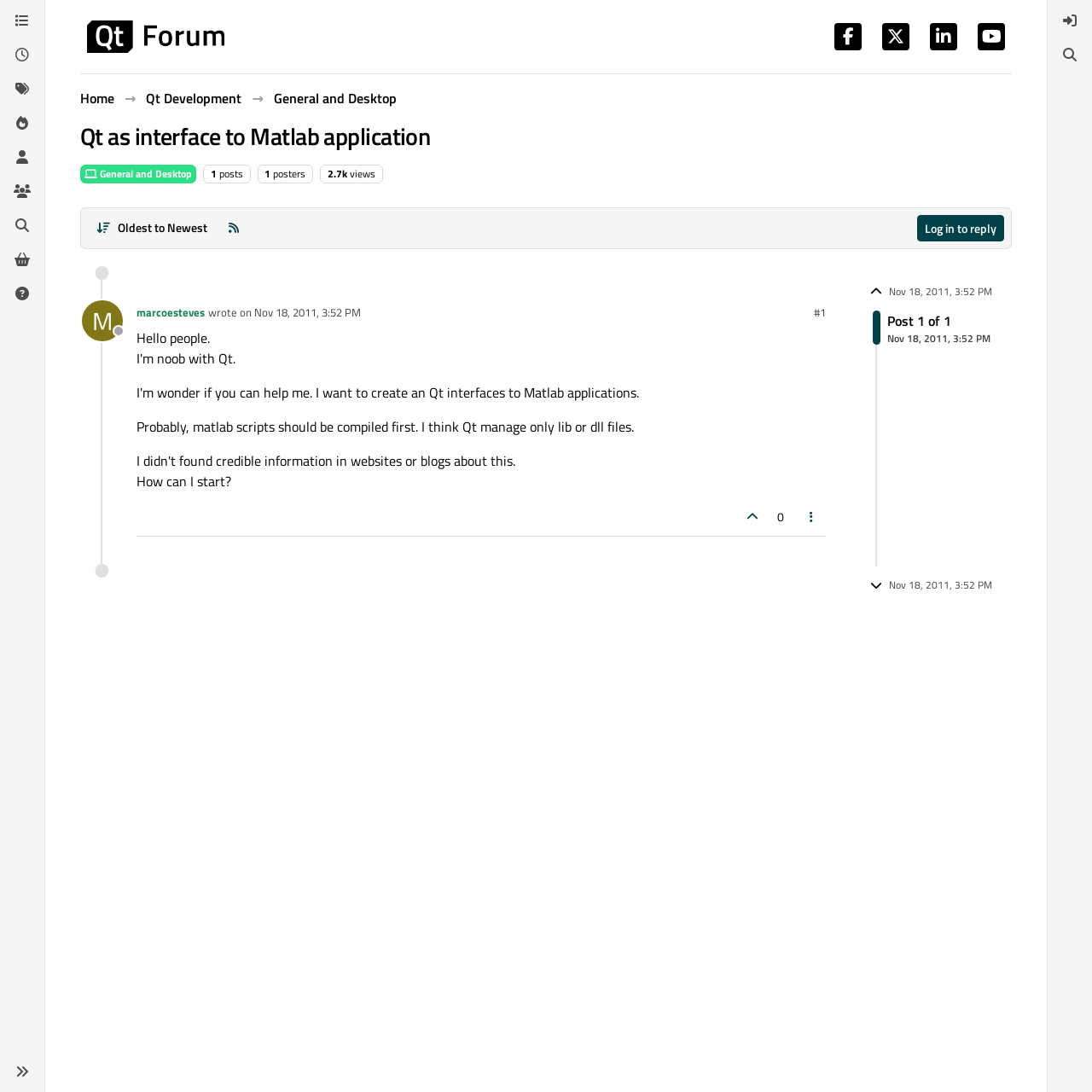What is the date of the post?
Please provide a comprehensive and detailed answer to the question.

I found the answer by examining the link element with the text 'Nov 18, 2011, 3:52 PM', which suggests that the post was made on November 18, 2011.